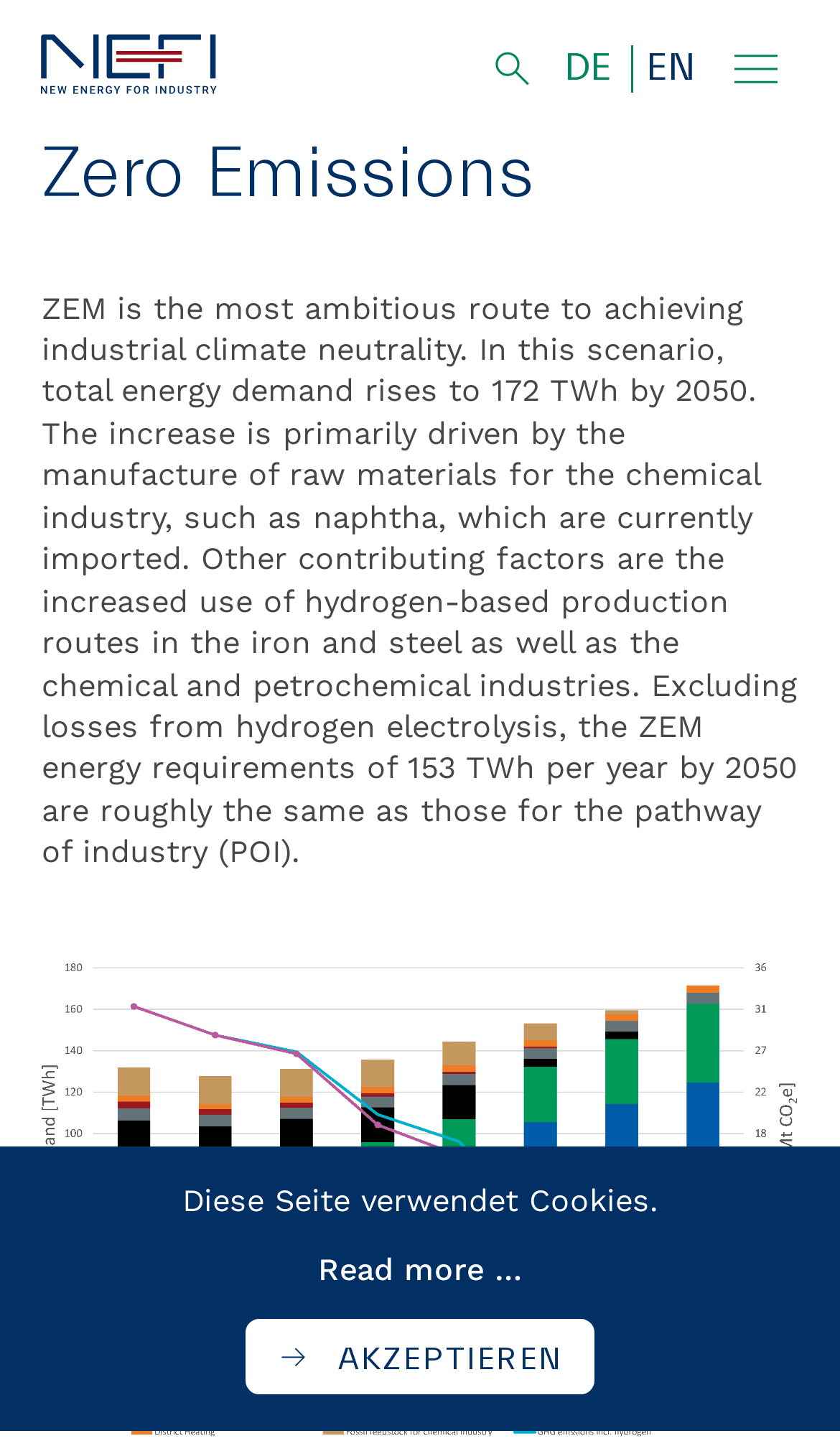Identify the bounding box coordinates of the area that should be clicked in order to complete the given instruction: "Learn more about Decarbonisation Scenarios". The bounding box coordinates should be four float numbers between 0 and 1, i.e., [left, top, right, bottom].

[0.0, 0.29, 0.877, 0.354]